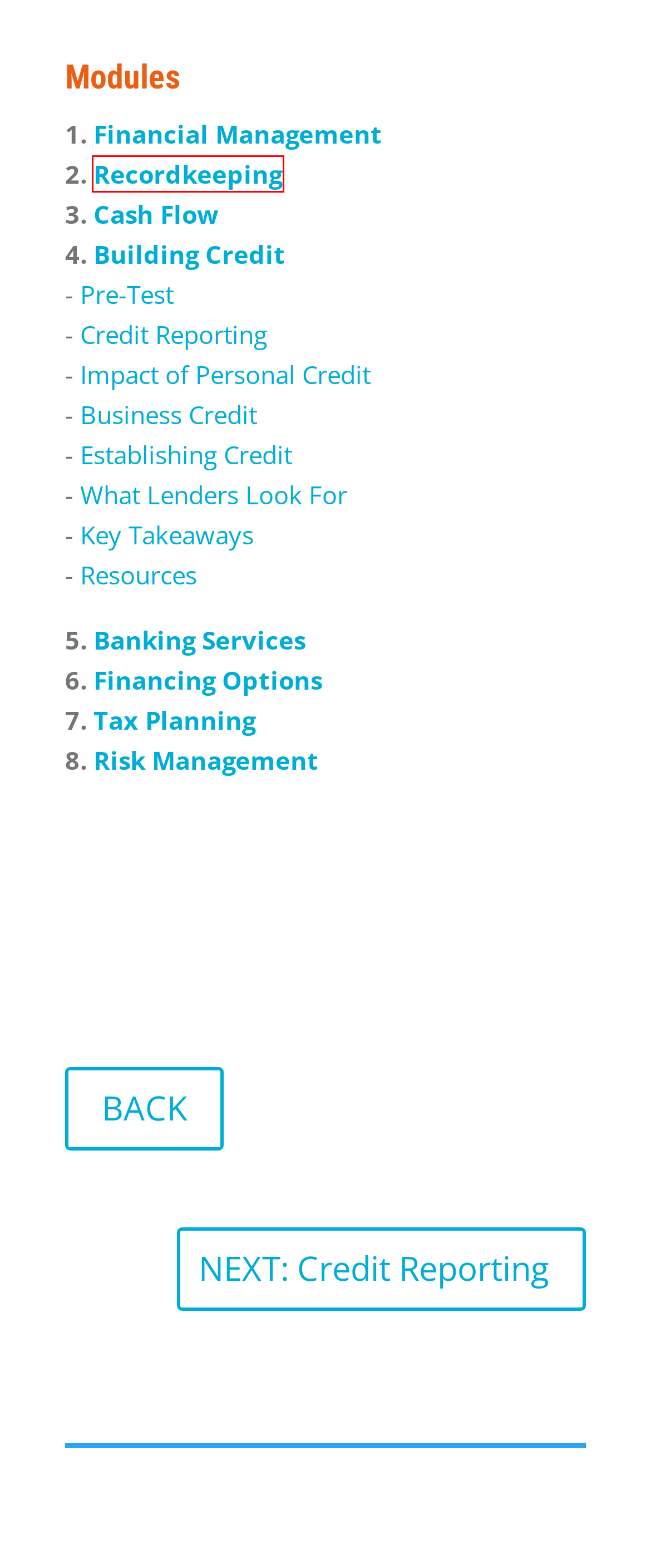Observe the provided screenshot of a webpage with a red bounding box around a specific UI element. Choose the webpage description that best fits the new webpage after you click on the highlighted element. These are your options:
A. Module 2: Recordkeeping for Small Businesses in Washington State
B. Module 4: Building Credit - Establishing Credit for your business
C. Module 4: Building Credit for your small business
D. Module 5: Small Business Banking - Startup Washington
E. Module 7: Tax Planning - Startup Washington
F. Module 4: Building Credit - Impact of Personal Credit on your business
G. Module 1: Financial Management for small business in Washington State
H. Module 4: Building Credit - What Lenders Look For in business lending

A